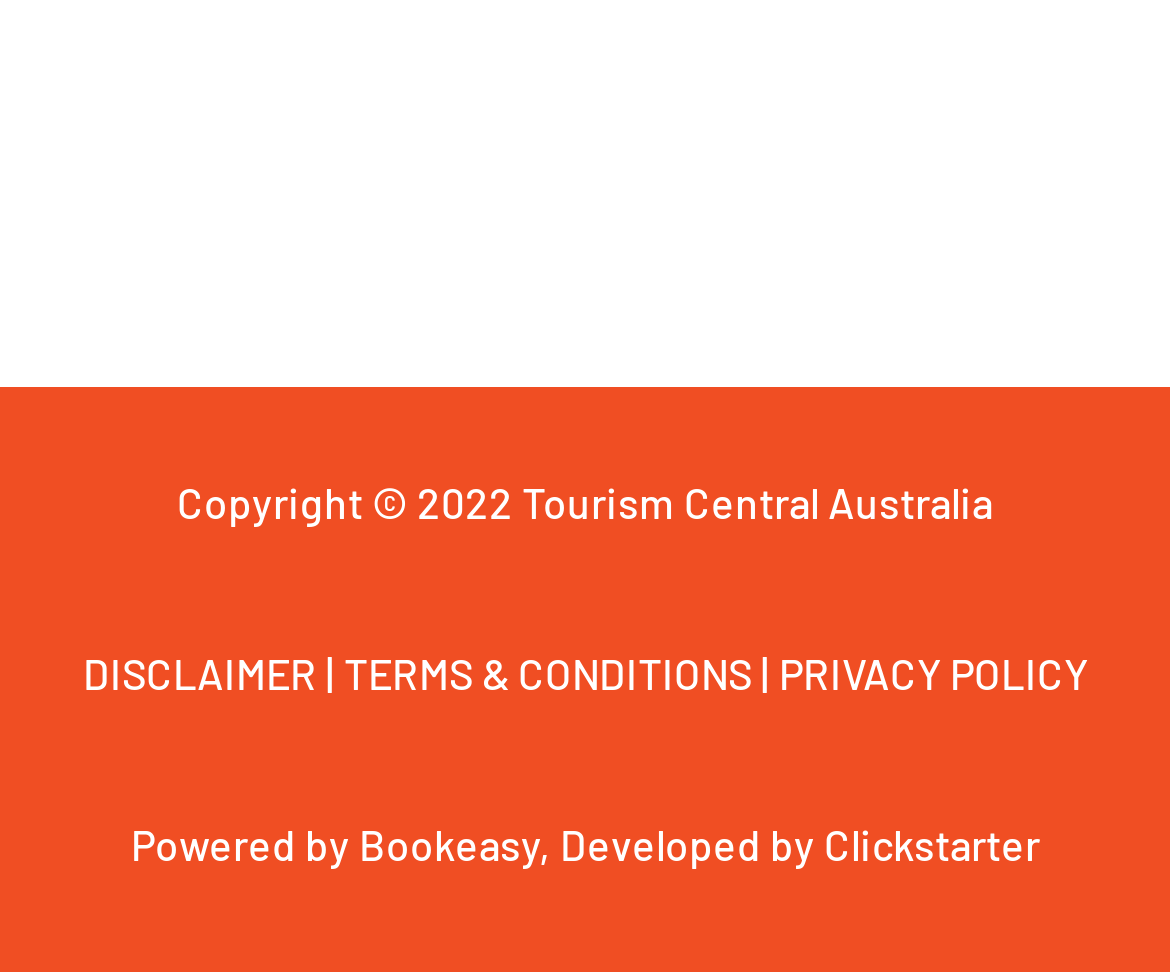What is the copyright year?
Give a detailed response to the question by analyzing the screenshot.

The copyright year can be found at the bottom of the webpage, where it says 'Copyright © 2022 Tourism Central Australia'.